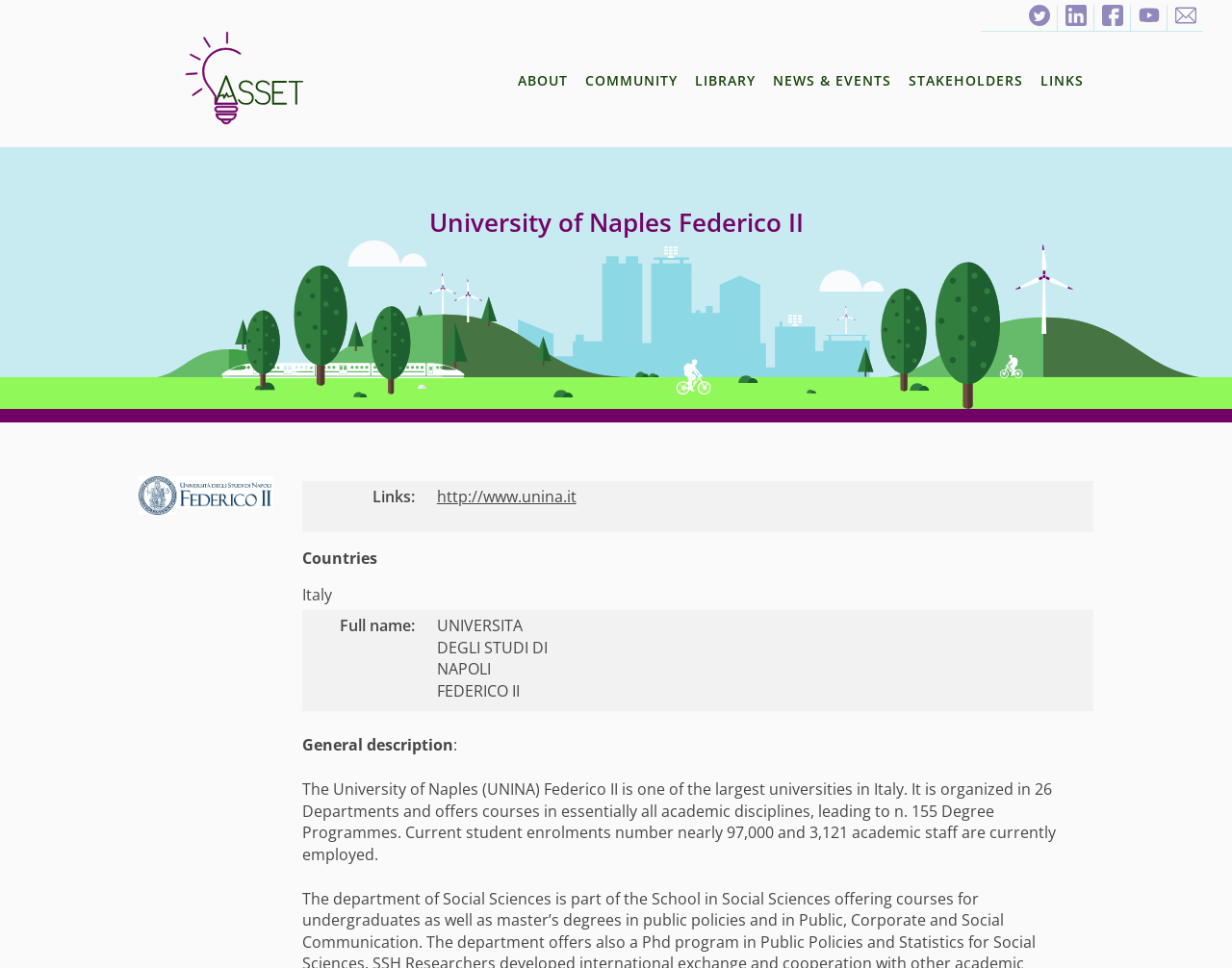Answer with a single word or phrase: 
How many departments are there in the university?

26